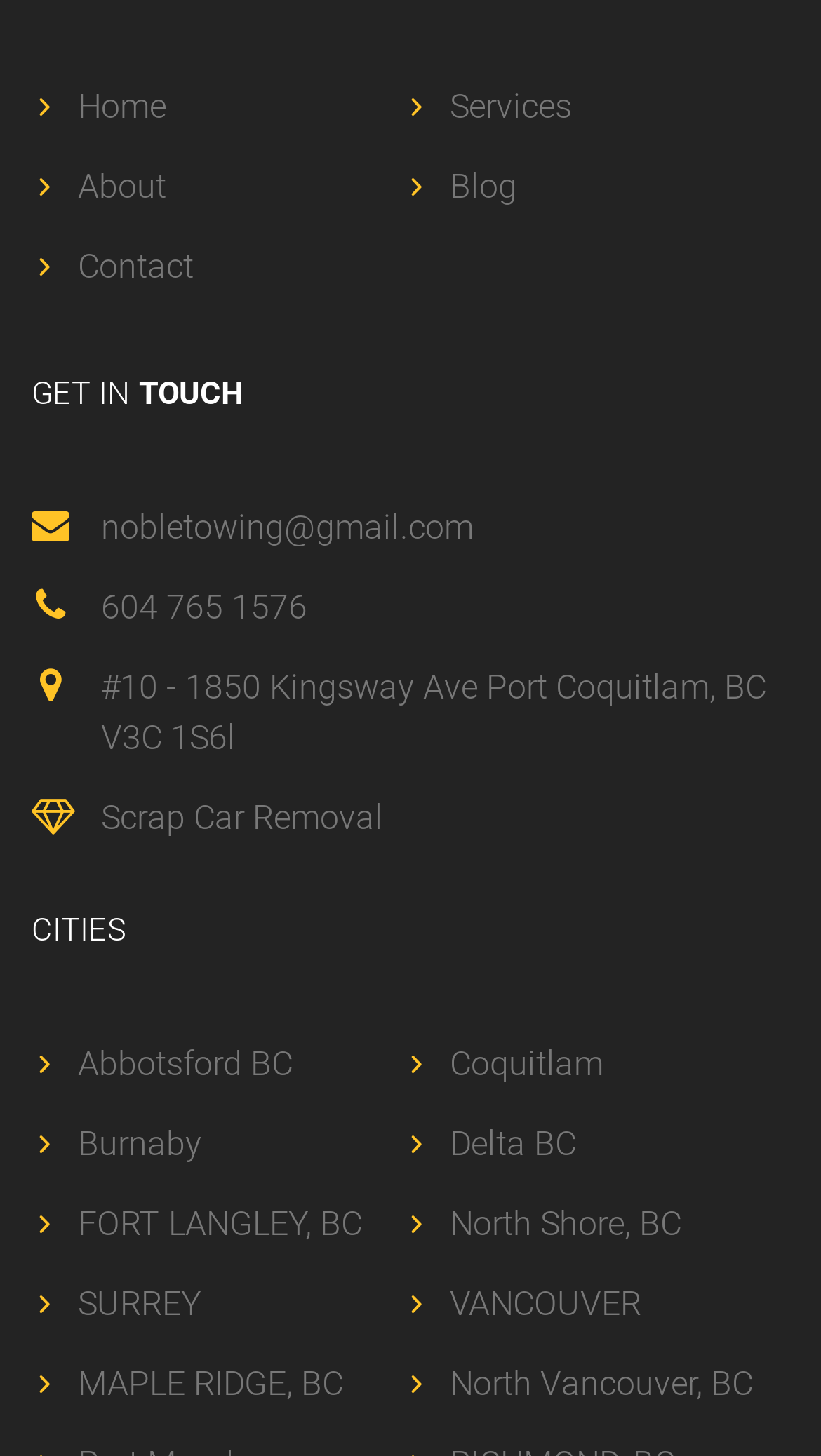What is the address of the company?
Provide a detailed and well-explained answer to the question.

I found the address by looking at the 'GET IN TOUCH' section, where I saw a static text element with the address '#10 - 1850 Kingsway Ave Port Coquitlam, BC V3C 1S6'.